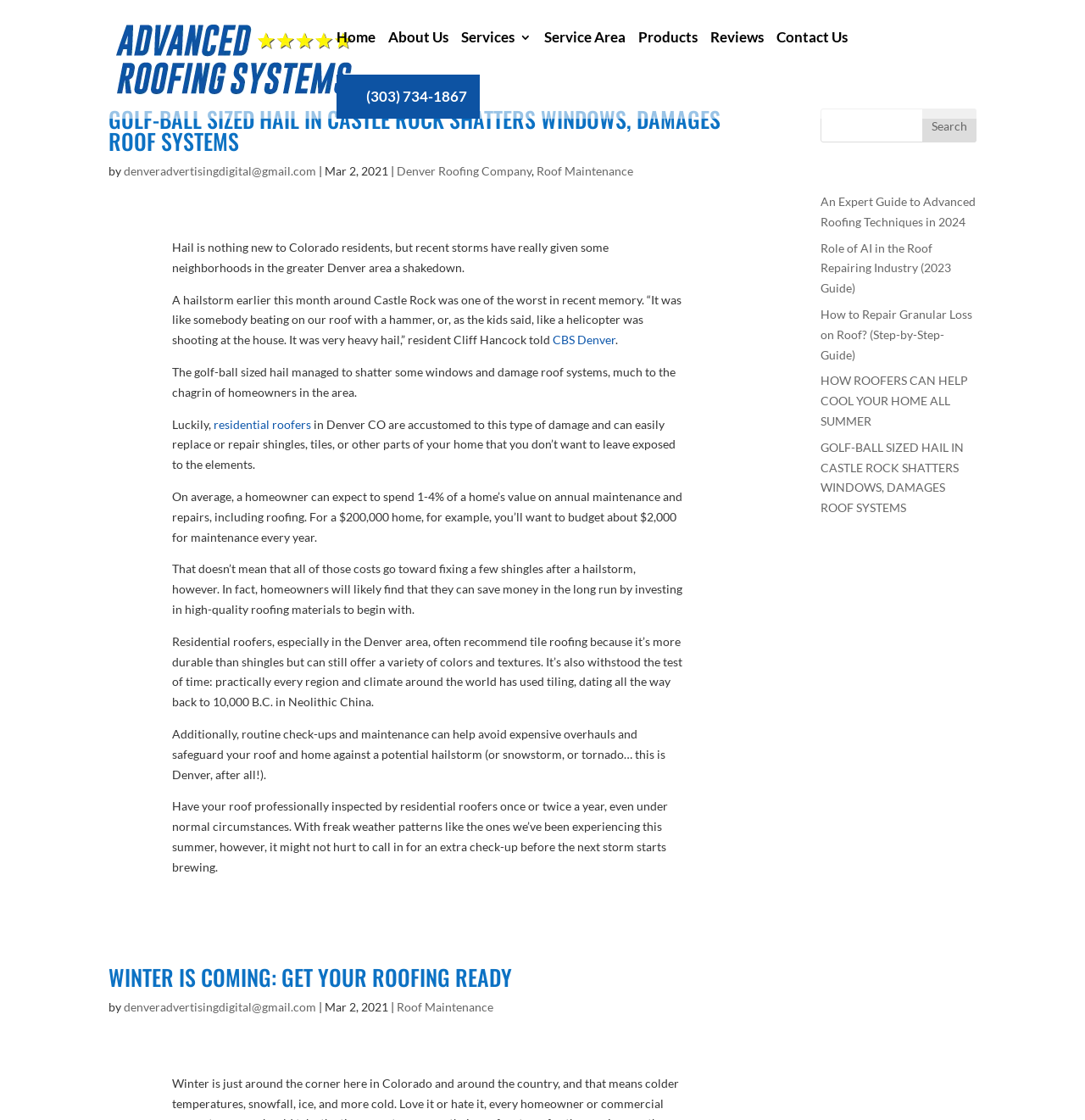Using the element description provided, determine the bounding box coordinates in the format (top-left x, top-left y, bottom-right x, bottom-right y). Ensure that all values are floating point numbers between 0 and 1. Element description: (303) 734-1867

[0.31, 0.067, 0.442, 0.106]